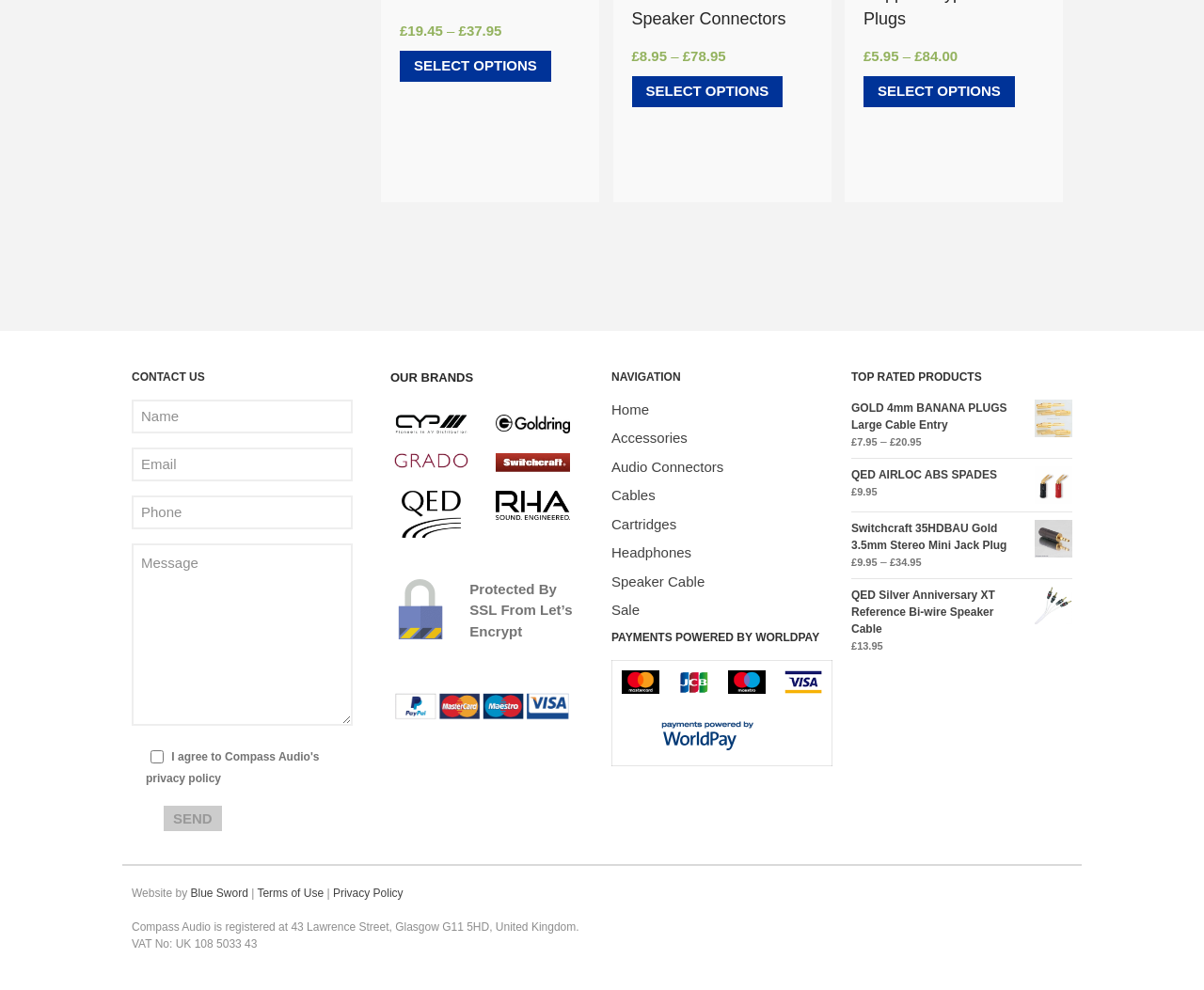What is the purpose of the 'CONTACT US' section?
Give a single word or phrase answer based on the content of the image.

To send a message